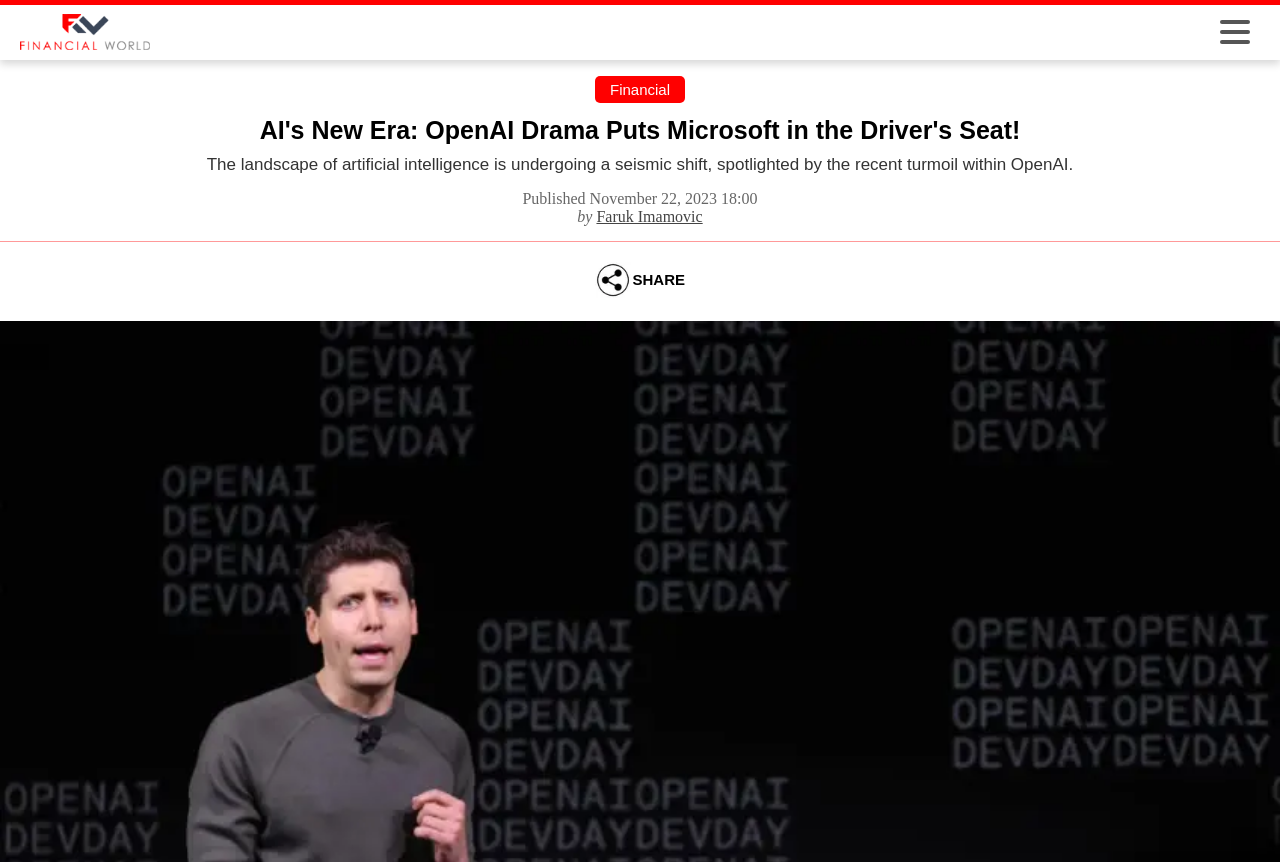What is the purpose of the 'SHARE' button?
Provide a detailed and extensive answer to the question.

I assumed the purpose of the 'SHARE' button by its common usage in websites, which is to allow users to share the content with others.